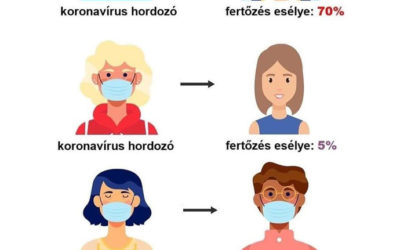Describe the image with as much detail as possible.

The image illustrates the impact of mask-wearing on the transmission of the coronavirus (COVID-19). It features three sets of characters, each representing different scenarios regarding mask usage.

1. **Top Section**: Shows a person labeled "koronavírus hordozó" (virus carrier) who is not wearing a mask. Next to them is another individual, indicating a 70% chance of infection when in close contact with the unmasked carrier. 

2. **Middle Section**: Displays a masked virus carrier alongside a second individual, significantly reducing the infection risk to just 5%. 

3. **Bottom Section**: The final depiction features two individuals, both wearing masks, again illustrating the effectiveness of masks in preventing the spread of the virus.

The image highlights the importance of wearing masks as a protective measure against the transmission of COVID-19, emphasizing both scenarios of masked and unmasked interactions.